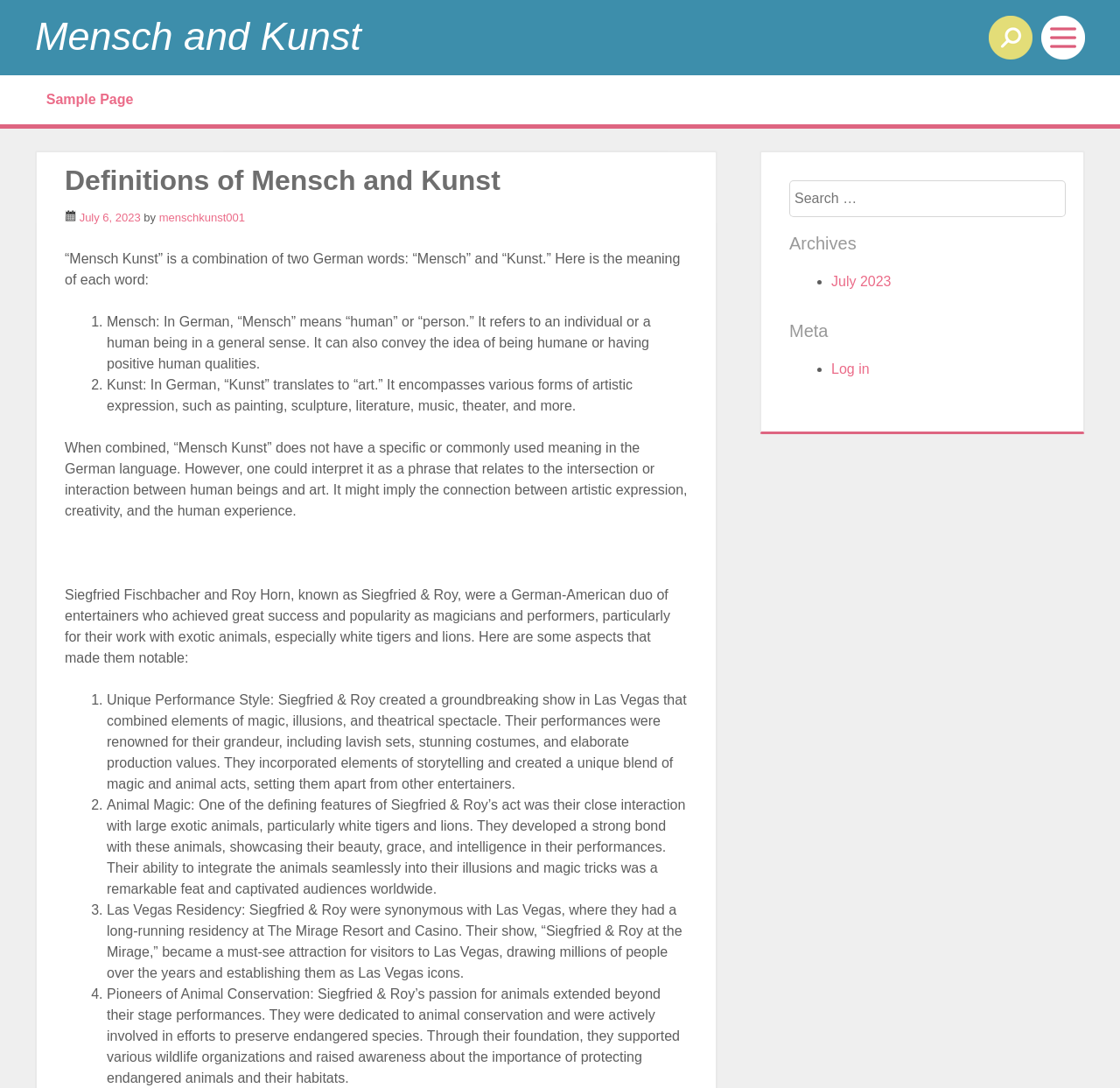What is the name of the duo of entertainers mentioned on the webpage?
Look at the screenshot and respond with one word or a short phrase.

Siegfried & Roy